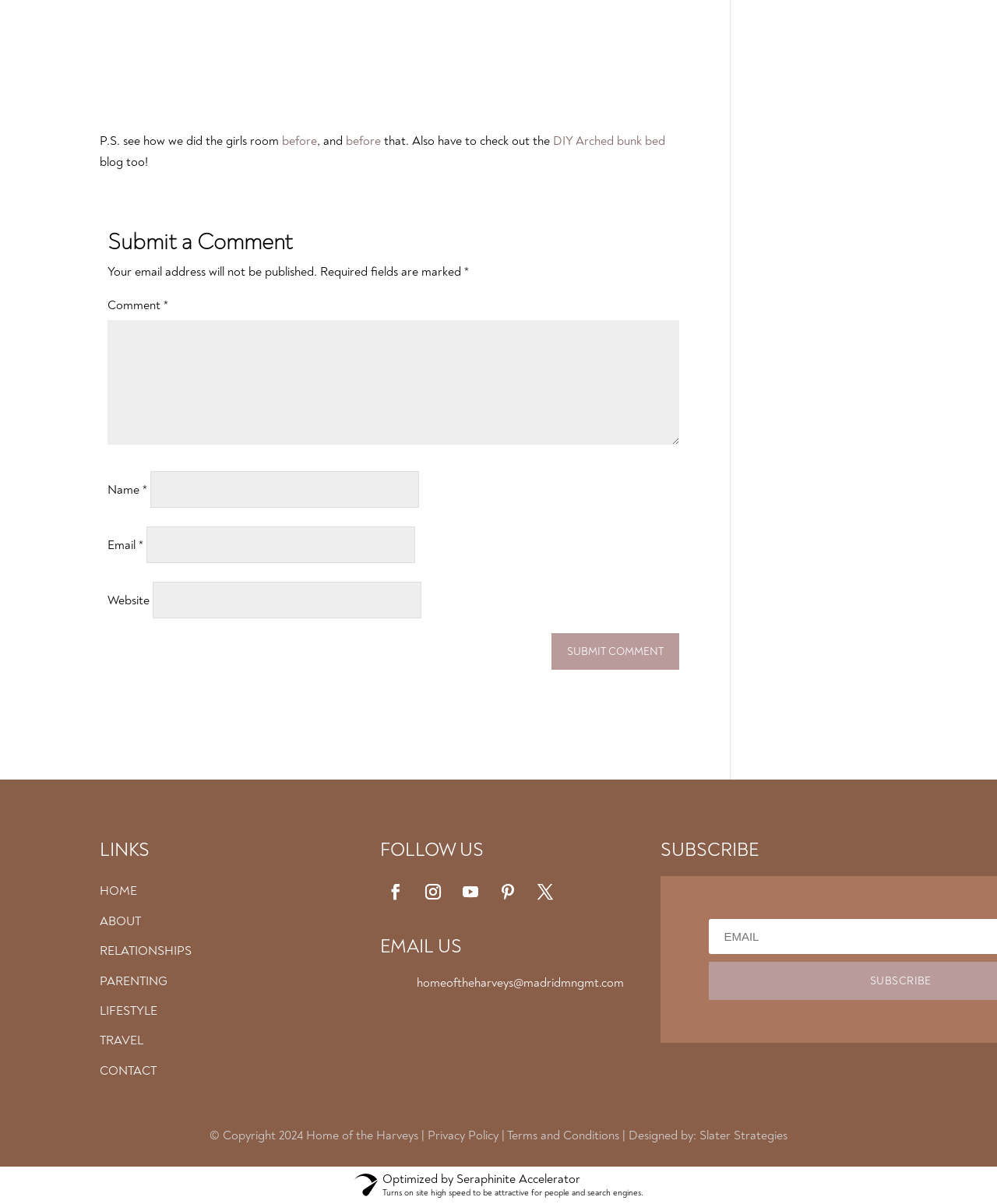Given the element description: "parent_node: Name * name="author"", predict the bounding box coordinates of the UI element it refers to, using four float numbers between 0 and 1, i.e., [left, top, right, bottom].

[0.151, 0.391, 0.42, 0.422]